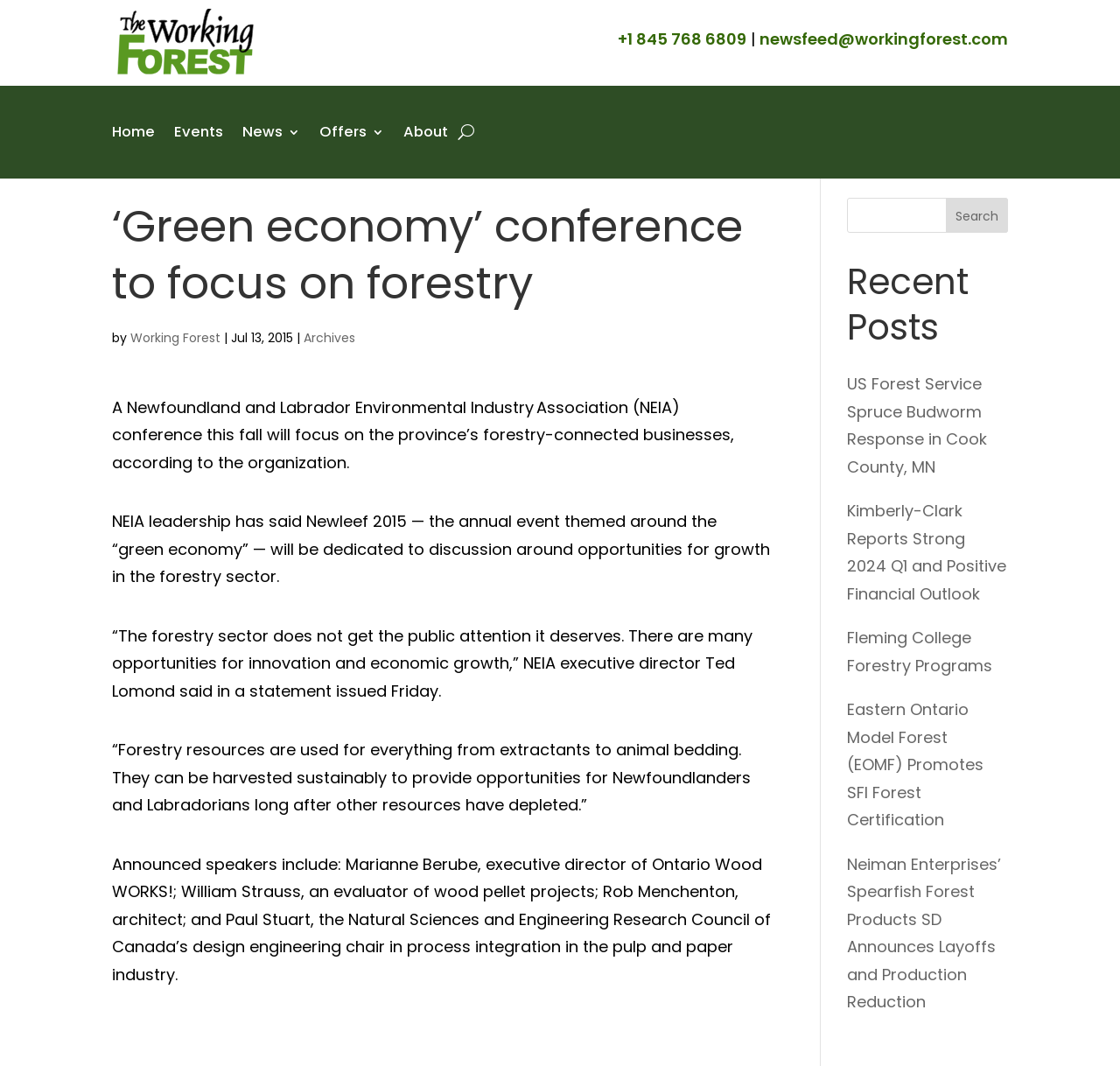Elaborate on the different components and information displayed on the webpage.

The webpage appears to be a news article or blog post from "The Working Forest" website. At the top left corner, there is an image of the official Working Forest logo. Next to it, there are contact information links, including a phone number and an email address. 

Below the logo, there is a navigation menu with links to "Home", "Events", "News 3", "Offers 3", and "About". To the right of the navigation menu, there is a button with the letter "U" on it.

The main content of the webpage is an article titled "‘Green economy’ conference to focus on forestry". The article is attributed to "Working Forest" and dated July 13, 2015. The article discusses an upcoming conference organized by the Newfoundland and Labrador Environmental Industry Association (NEIA), which will focus on the province's forestry-connected businesses. 

The article is divided into several paragraphs, with quotes from NEIA executive director Ted Lomond and a list of announced speakers for the conference. 

On the right side of the webpage, there is a search bar with a search button. Below the search bar, there is a section titled "Recent Posts" with links to five news articles or blog posts, including "US Forest Service Spruce Budworm Response in Cook County, MN", "Kimberly-Clark Reports Strong 2024 Q1 and Positive Financial Outlook", and others.